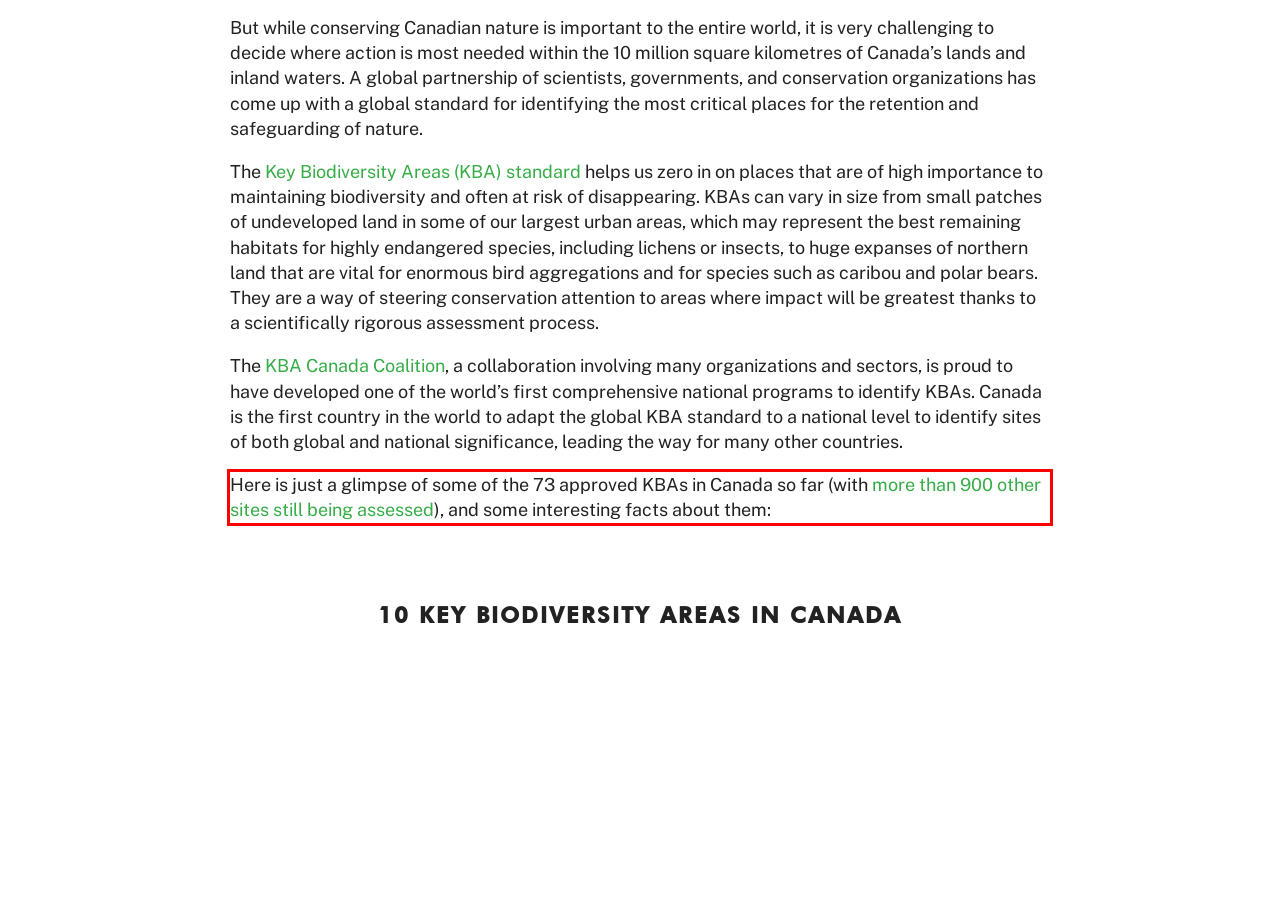View the screenshot of the webpage and identify the UI element surrounded by a red bounding box. Extract the text contained within this red bounding box.

Here is just a glimpse of some of the 73 approved KBAs in Canada so far (with more than 900 other sites still being assessed), and some interesting facts about them: